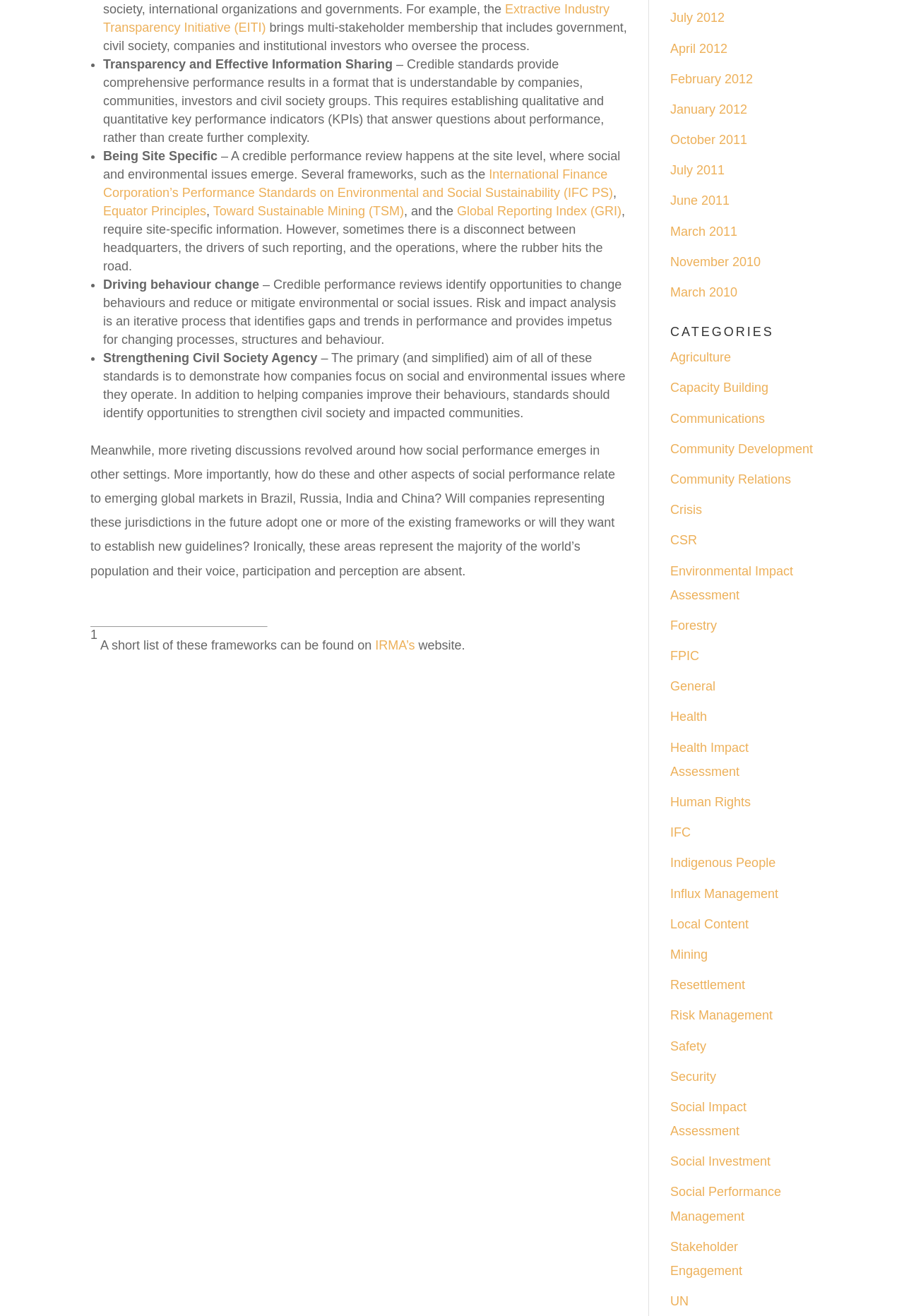Can you determine the bounding box coordinates of the area that needs to be clicked to fulfill the following instruction: "Visit IRMA’s website"?

[0.415, 0.485, 0.459, 0.496]